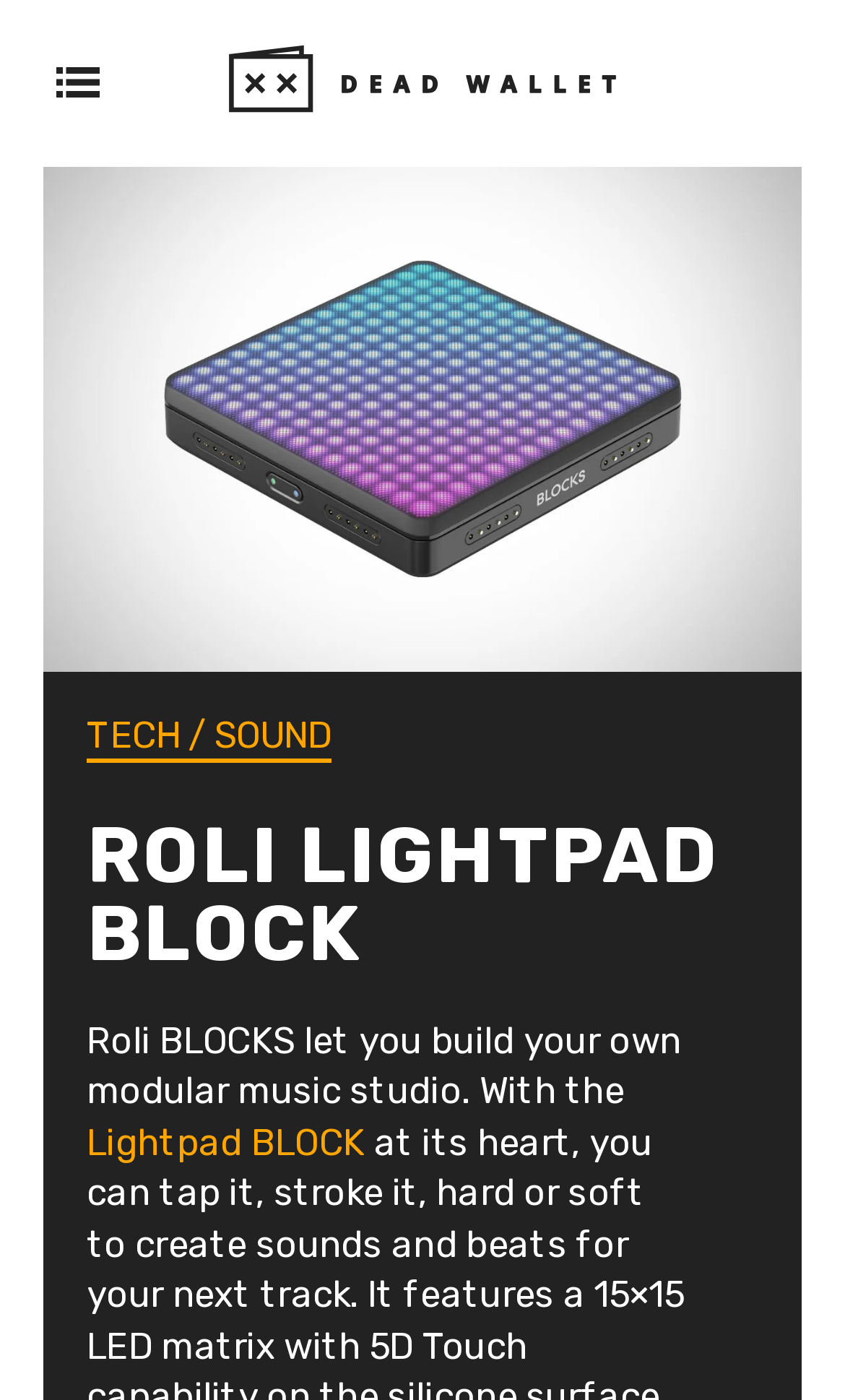Find the headline of the webpage and generate its text content.

ROLI LIGHTPAD BLOCK